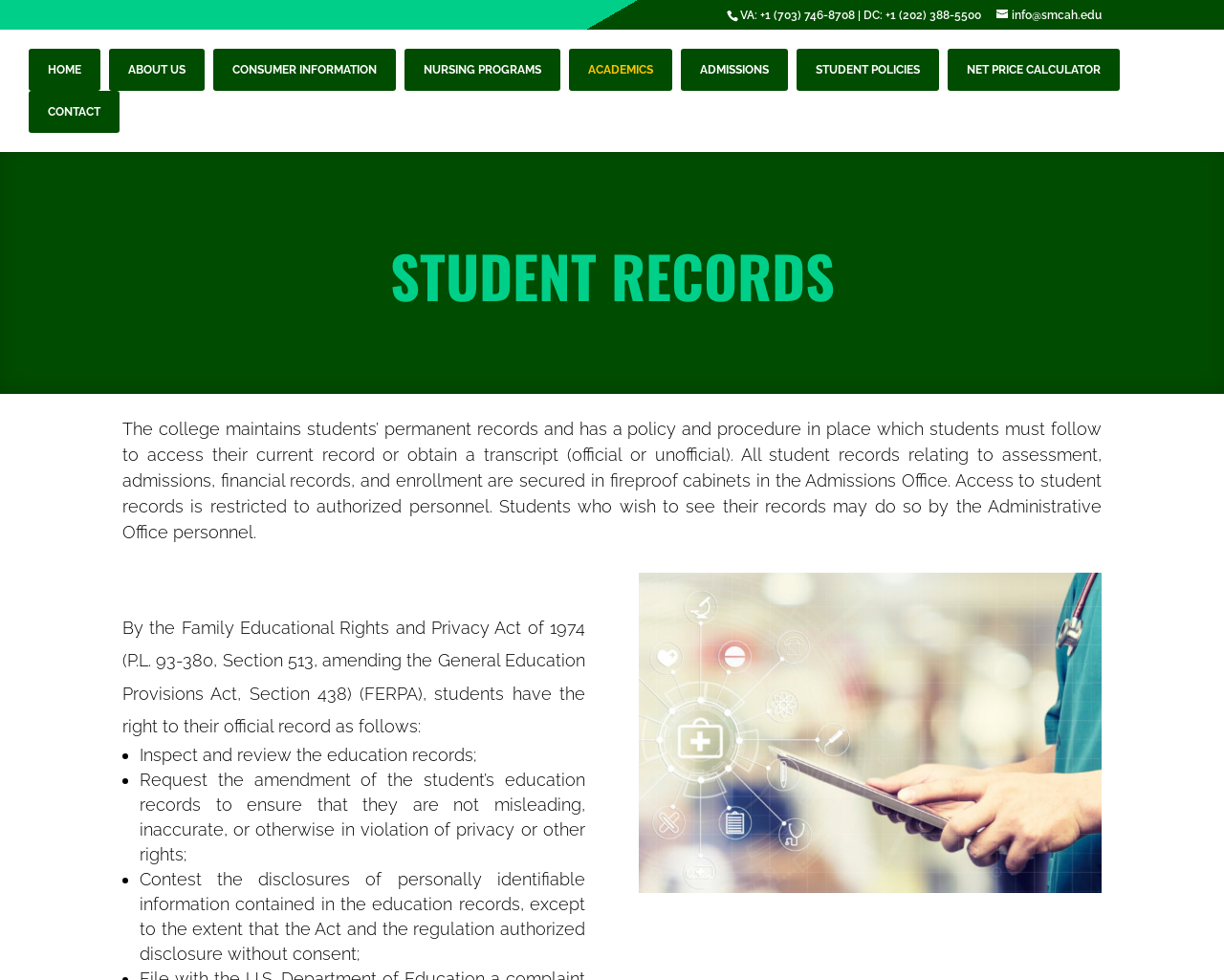Please provide the bounding box coordinates for the element that needs to be clicked to perform the following instruction: "go to the home page". The coordinates should be given as four float numbers between 0 and 1, i.e., [left, top, right, bottom].

[0.023, 0.05, 0.082, 0.093]